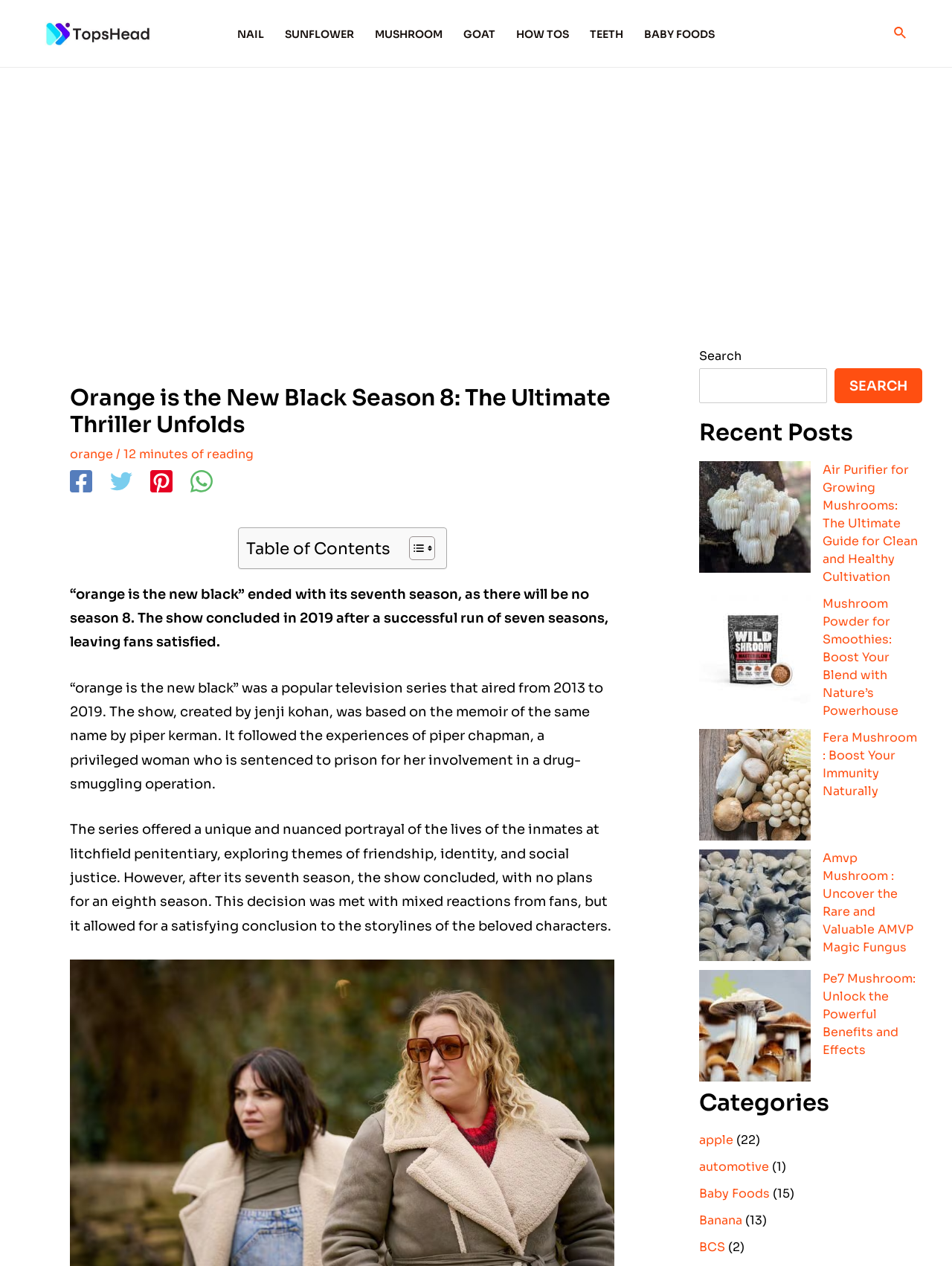Find and generate the main title of the webpage.

Orange is the New Black Season 8: The Ultimate Thriller Unfolds